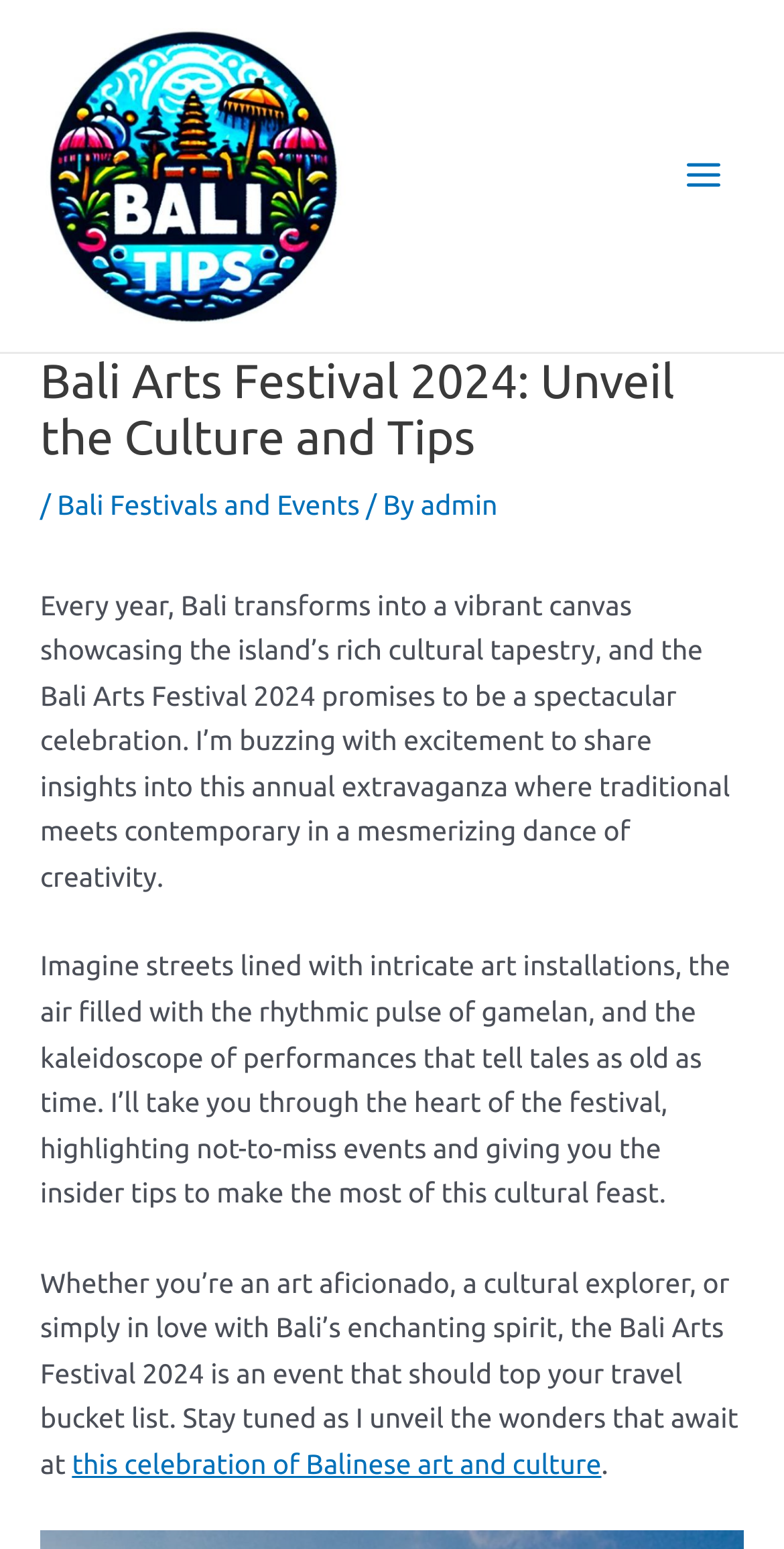Using the element description: "Bali Festivals and Events", determine the bounding box coordinates for the specified UI element. The coordinates should be four float numbers between 0 and 1, [left, top, right, bottom].

[0.073, 0.316, 0.459, 0.337]